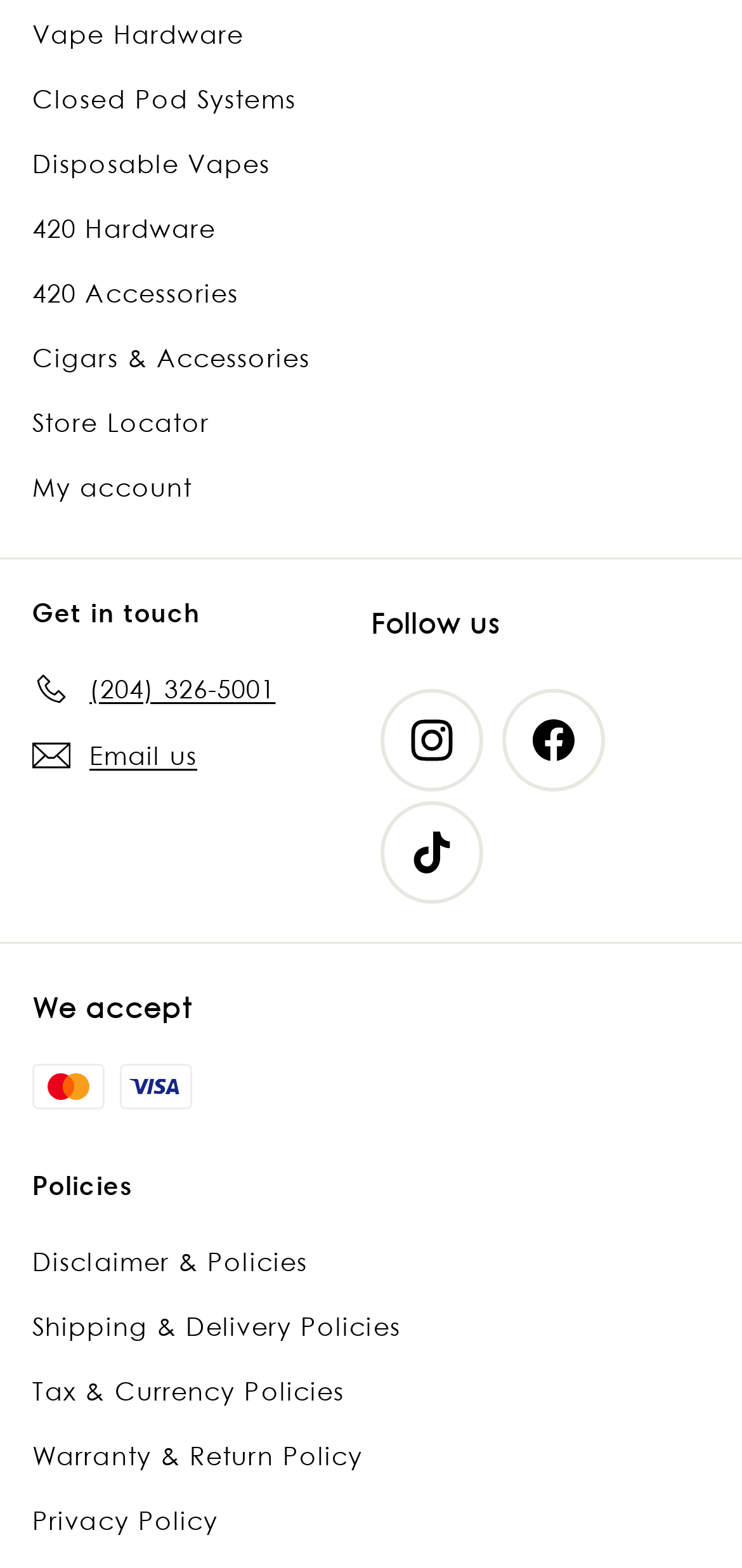What payment methods are accepted?
Please respond to the question with as much detail as possible.

I searched for the 'We accept' text and found two image elements below it, which represent the payment methods Mastercard and Visa.